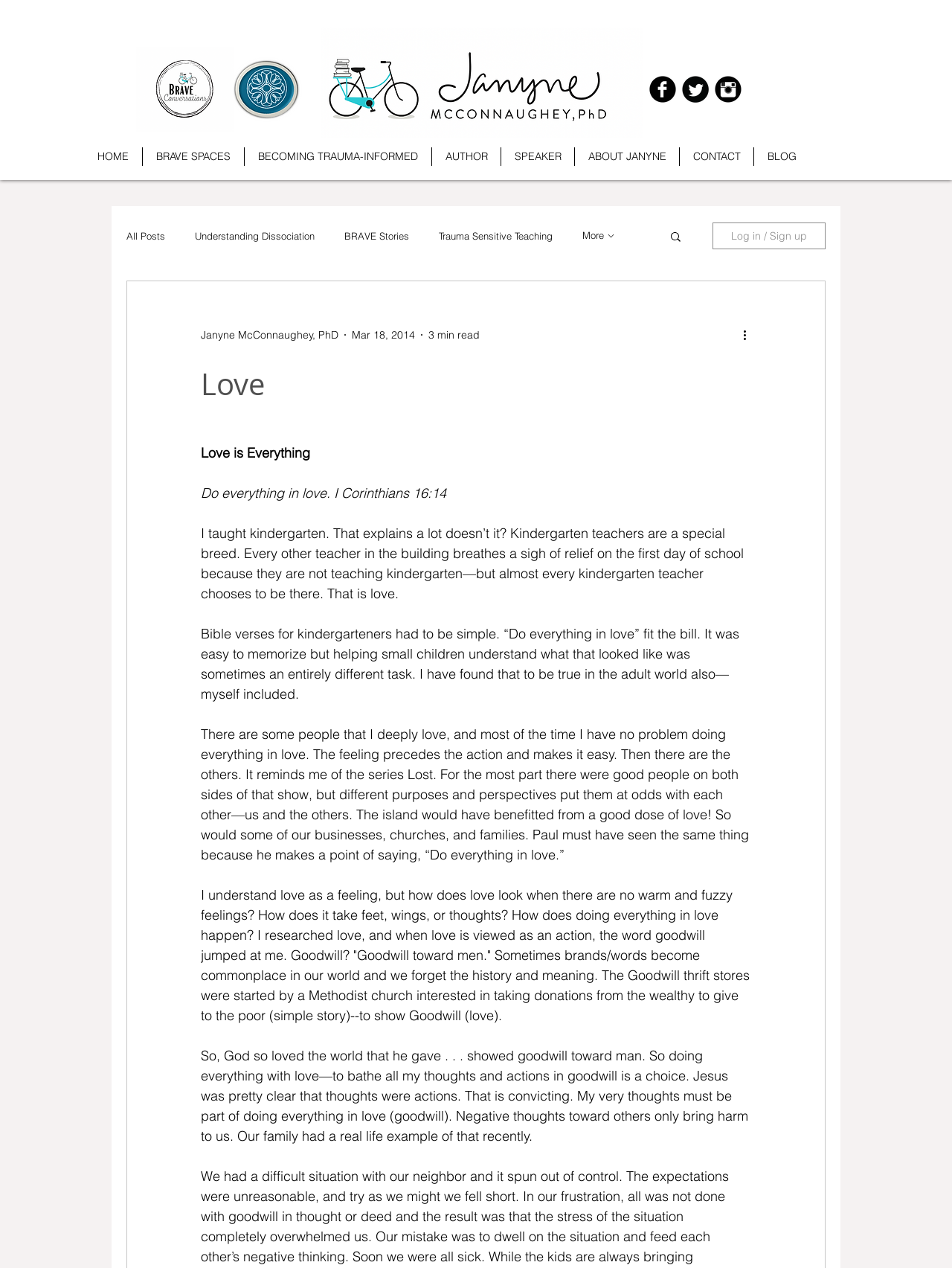What is the name of the author of the blog post? Observe the screenshot and provide a one-word or short phrase answer.

Janyne McConnaughey, PhD